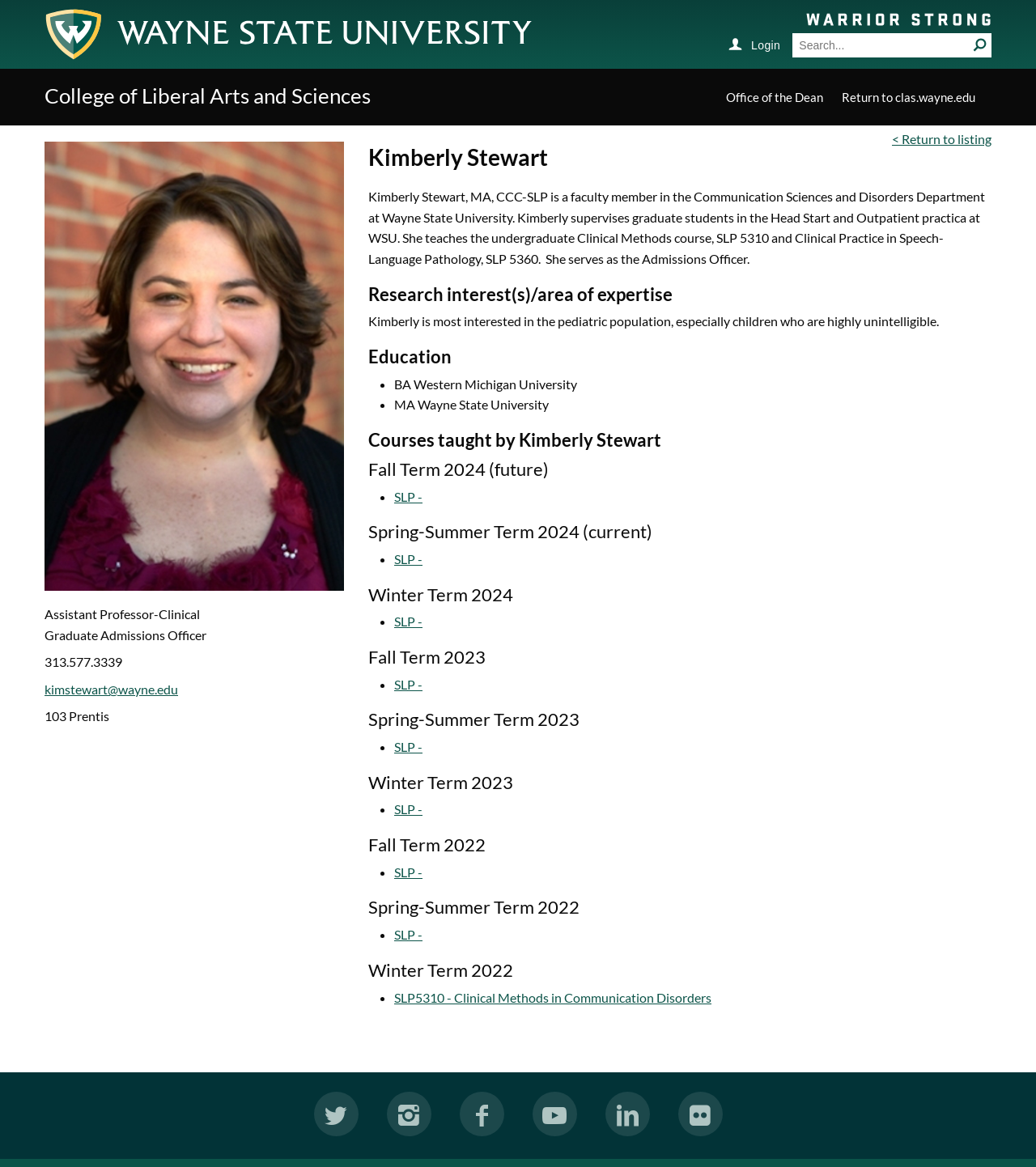Can you pinpoint the bounding box coordinates for the clickable element required for this instruction: "Contact Kimberly Stewart via email"? The coordinates should be four float numbers between 0 and 1, i.e., [left, top, right, bottom].

[0.043, 0.584, 0.172, 0.597]